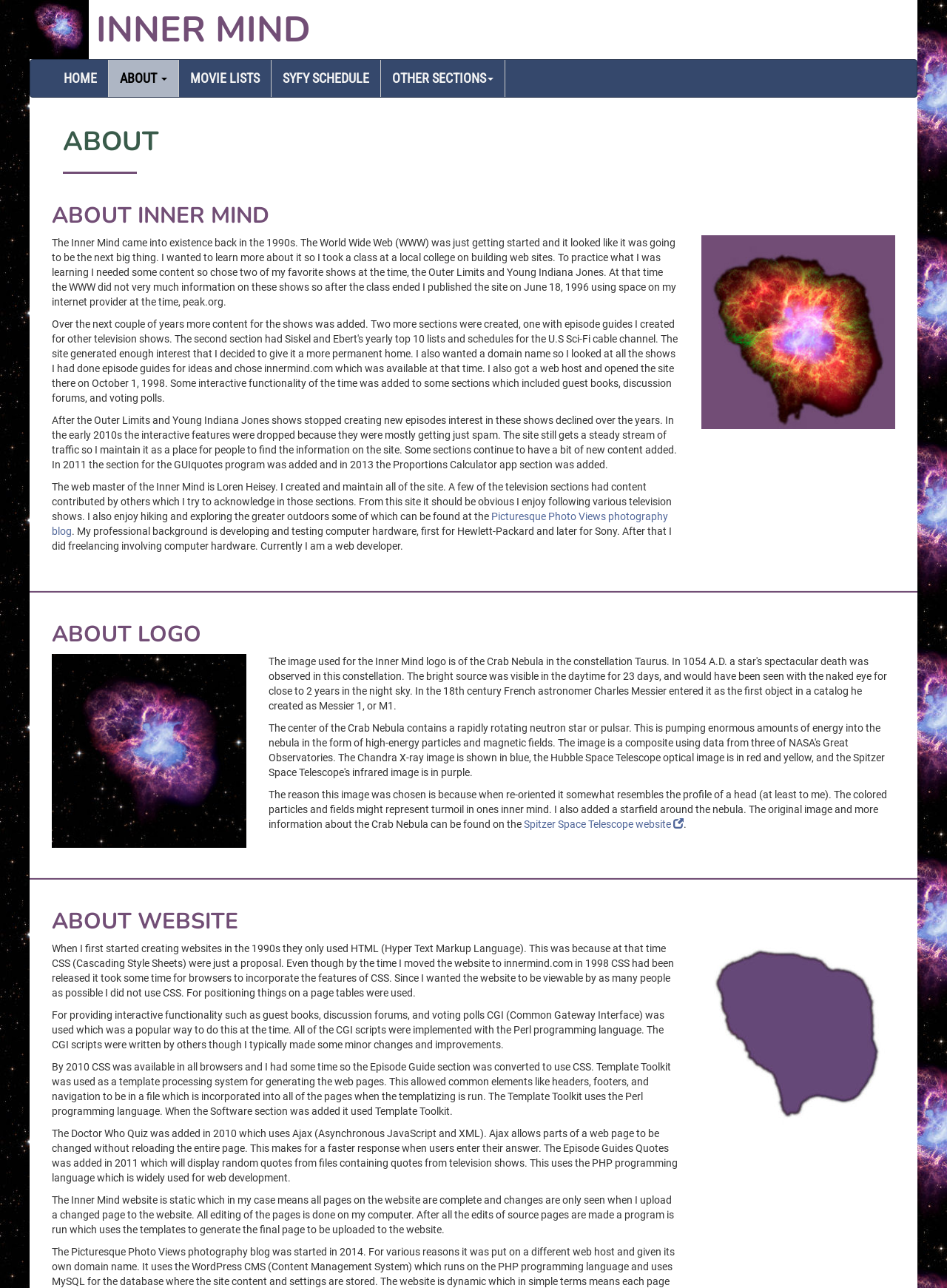What is the name of the website?
Give a one-word or short-phrase answer derived from the screenshot.

Inner Mind